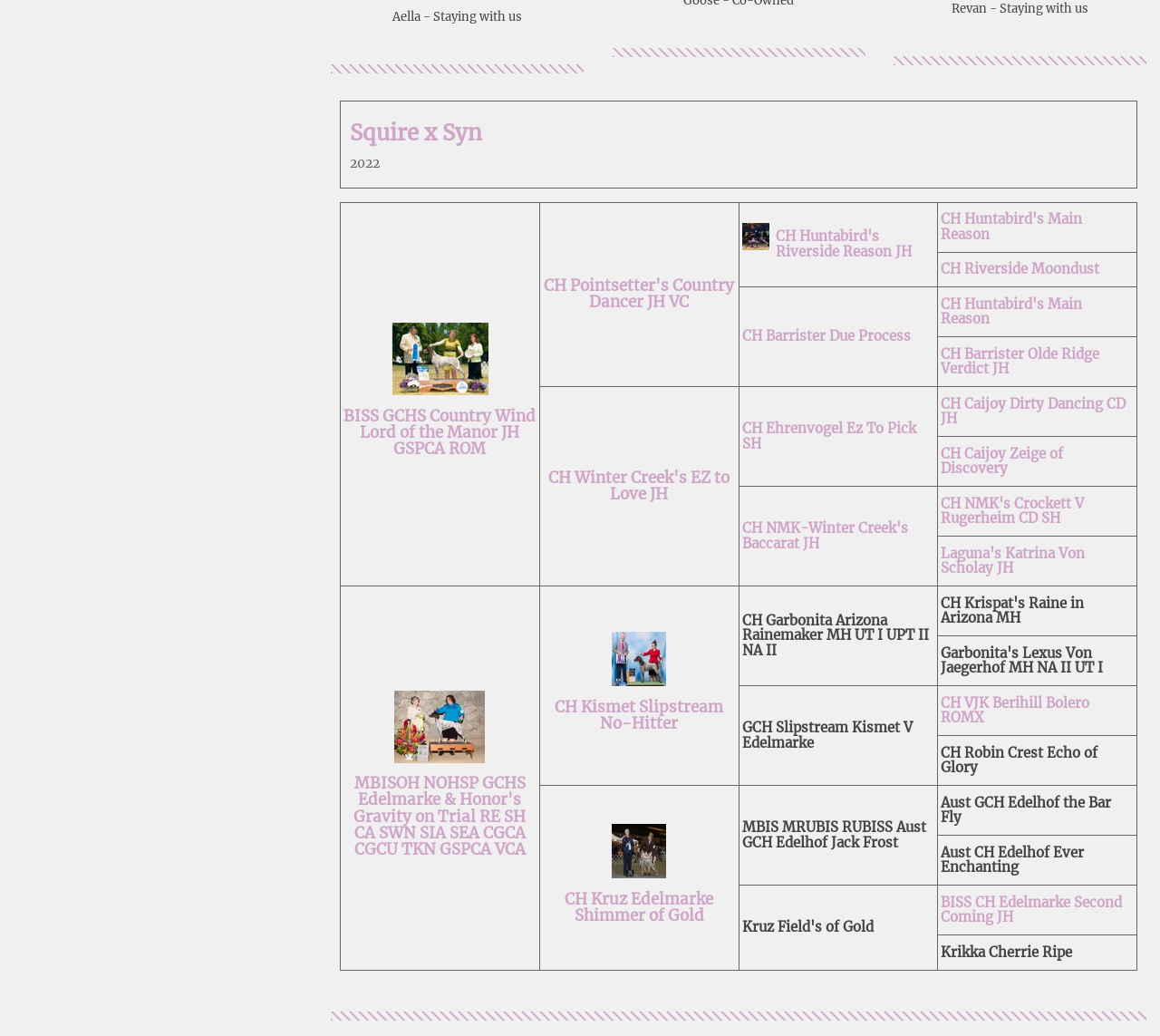Highlight the bounding box coordinates of the region I should click on to meet the following instruction: "Click on the link 'BISS GCHS Country Wind Lord of the Manor JH GSPCA ROM'".

[0.296, 0.312, 0.462, 0.387]